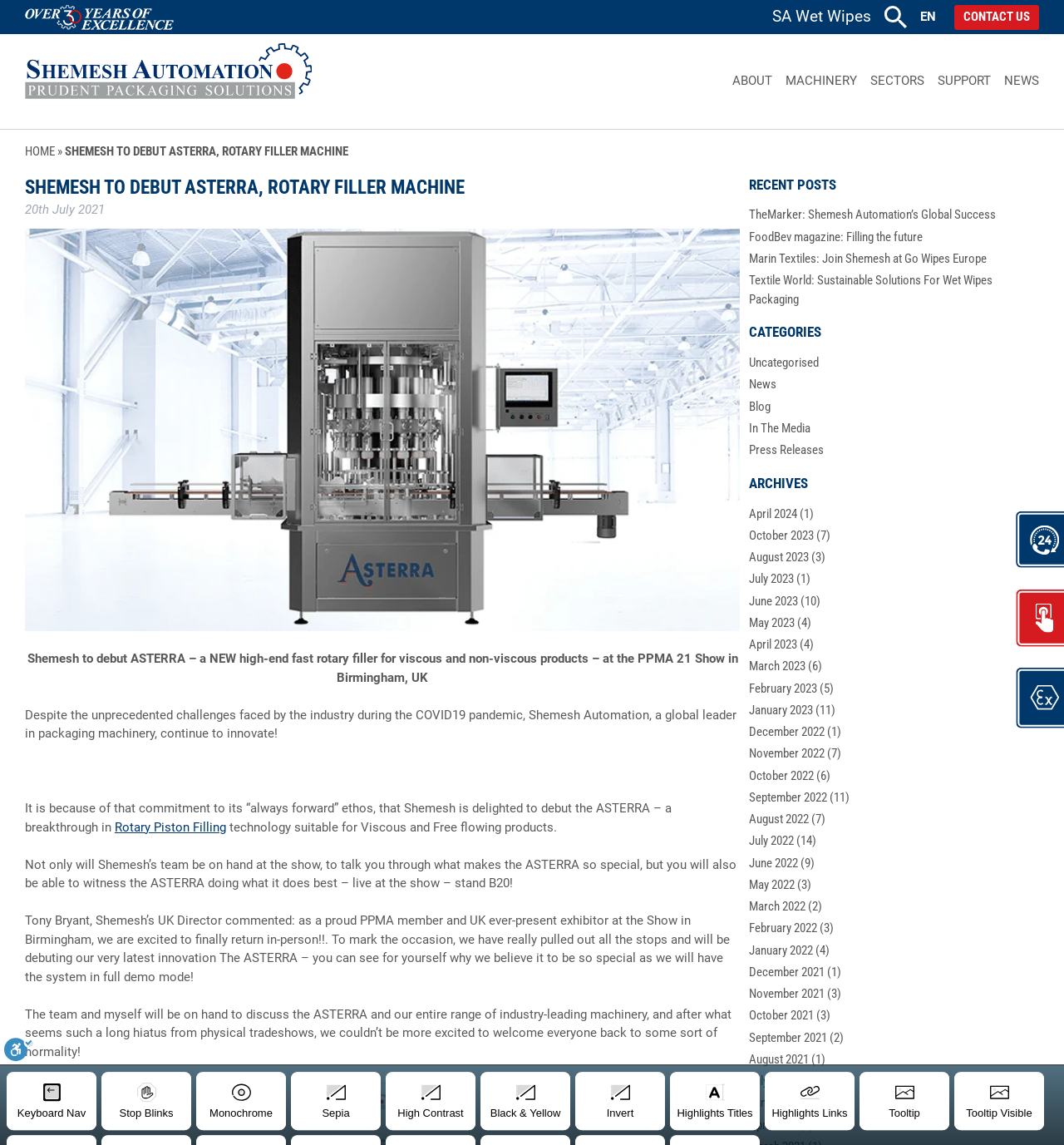How many recent posts are listed on the webpage?
Could you give a comprehensive explanation in response to this question?

The webpage lists four recent posts under the 'RECENT POSTS' heading, which are 'TheMarker: Shemesh Automation’s Global Success', 'FoodBev magazine: Filling the future', 'Marin Textiles: Join Shemesh at Go Wipes Europe', and 'Textile World: Sustainable Solutions For Wet Wipes Packaging'.